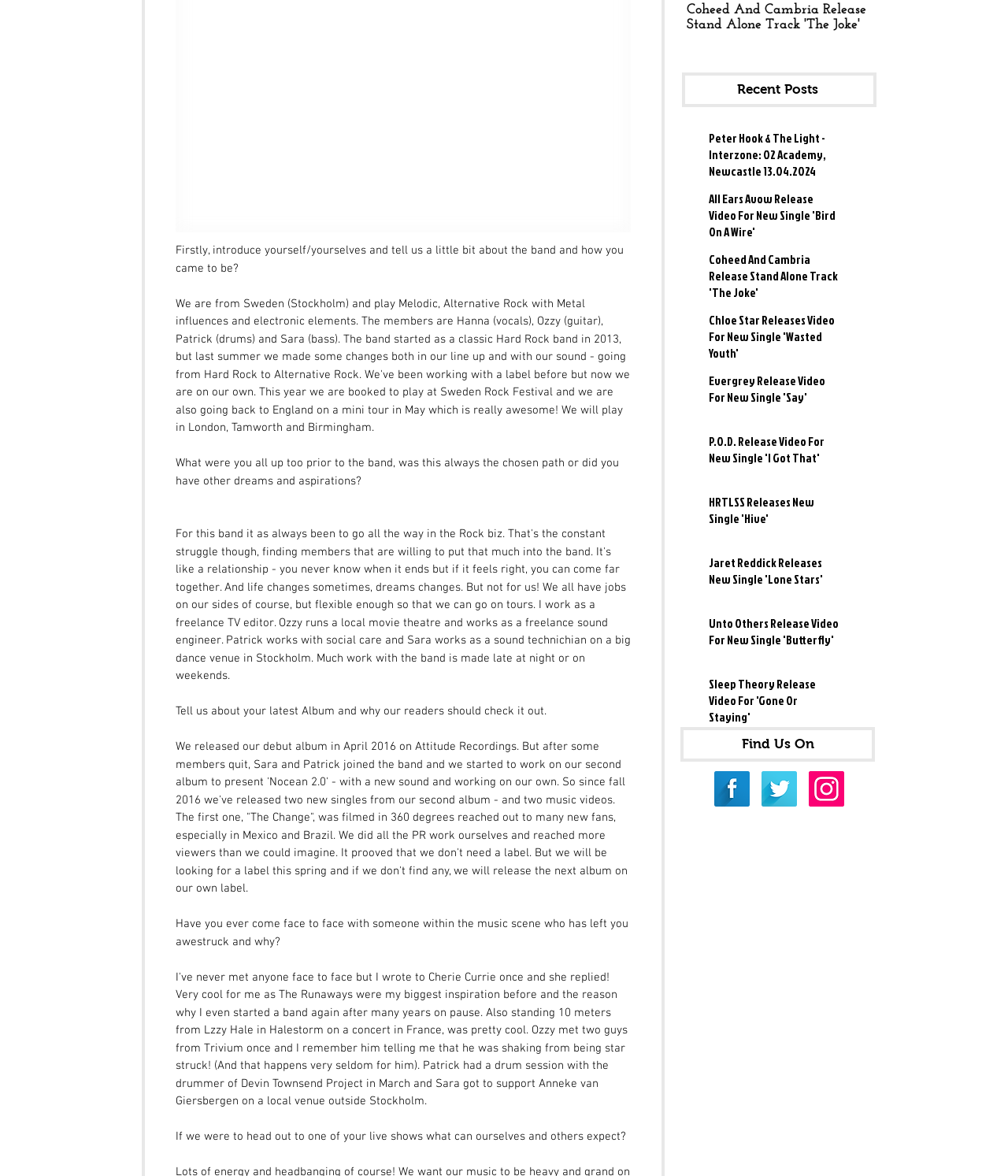Find the bounding box coordinates for the HTML element specified by: "aria-label="Twitter Long Shadow"".

[0.755, 0.656, 0.791, 0.686]